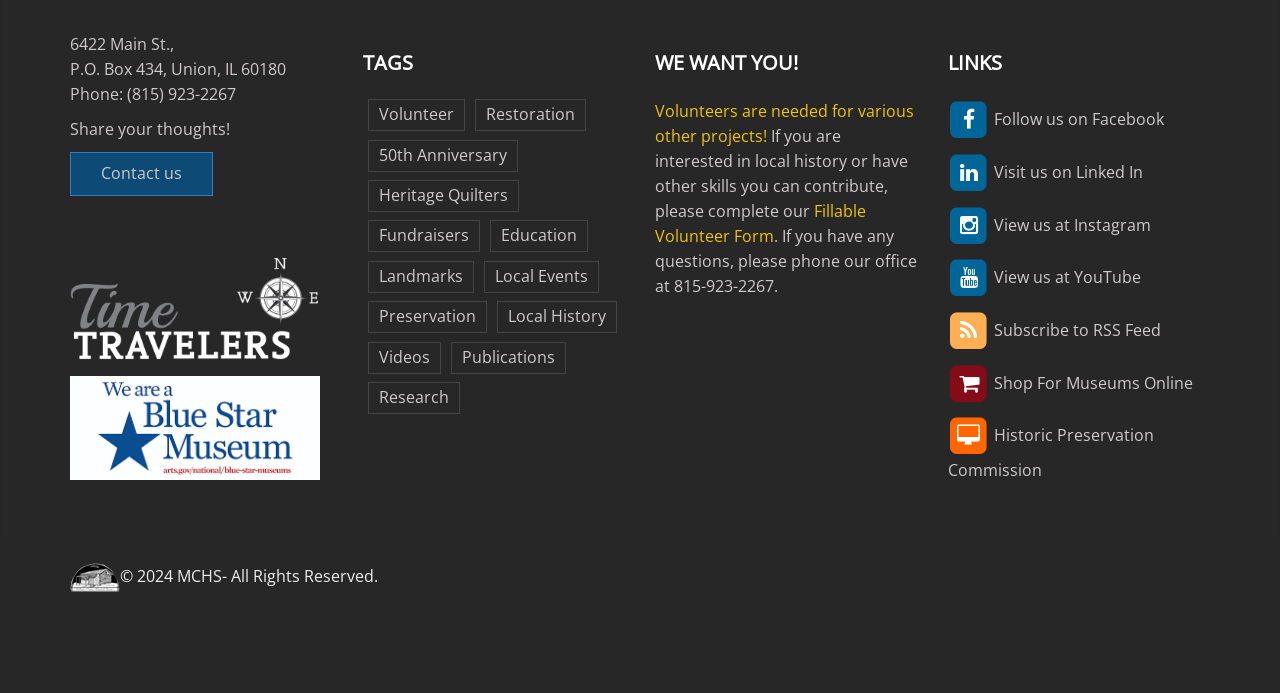How can I learn more about the museum's local history?
Offer a detailed and full explanation in response to the question.

I found this information by looking at the links under the 'TAGS' heading, which include 'Local History', 'Publications', and 'Research'.